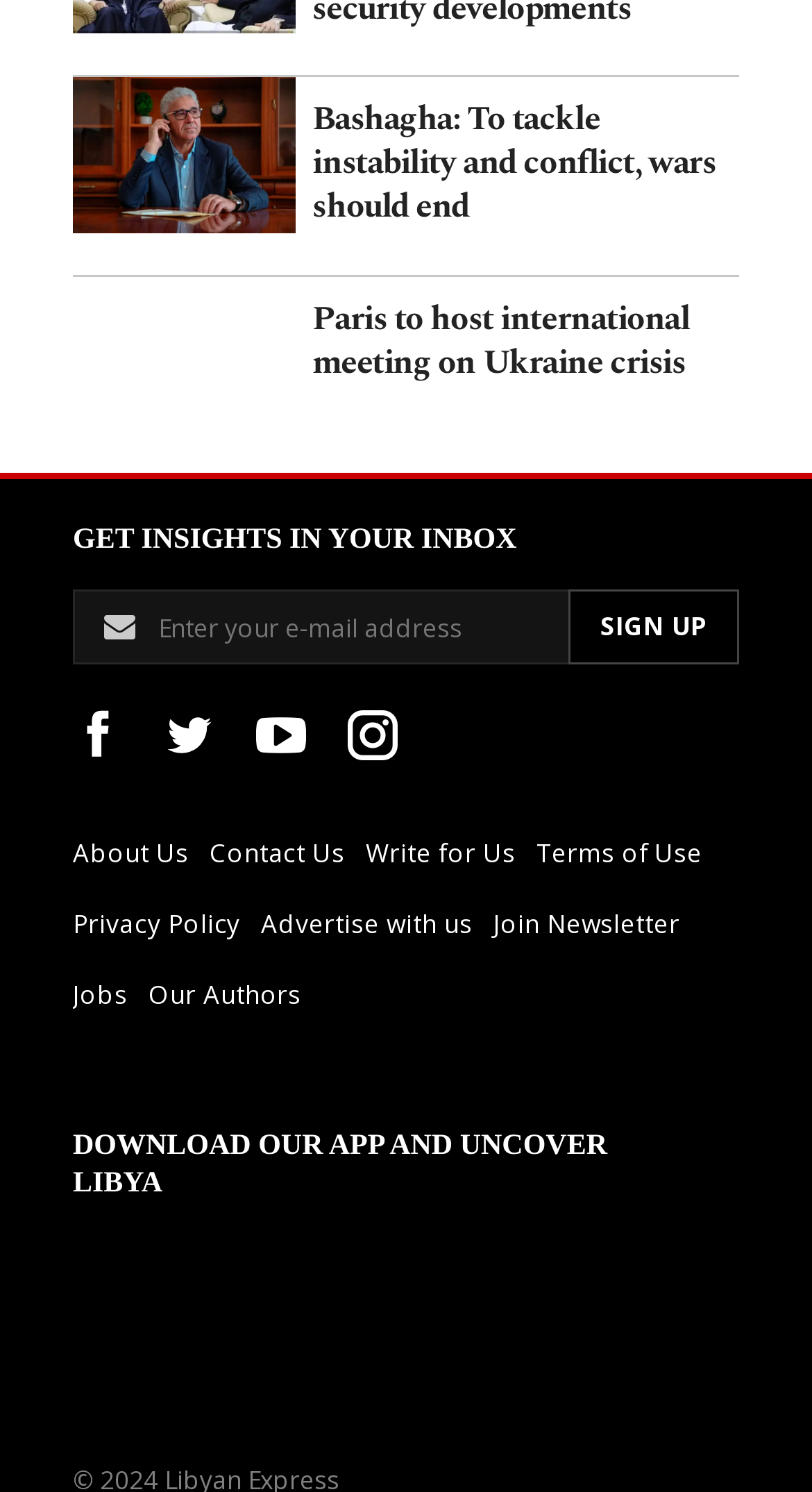Respond to the question below with a single word or phrase:
How many links are in the footer section?

14